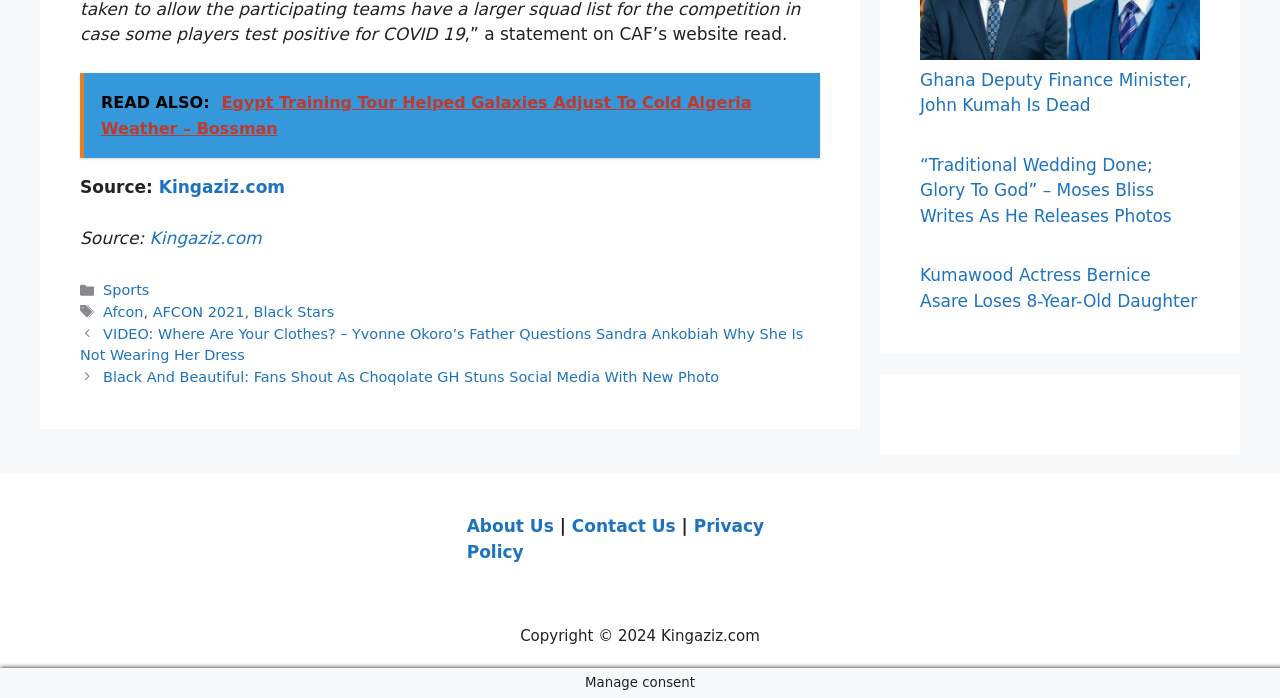Please determine the bounding box coordinates of the area that needs to be clicked to complete this task: 'Post a comment'. The coordinates must be four float numbers between 0 and 1, formatted as [left, top, right, bottom].

None